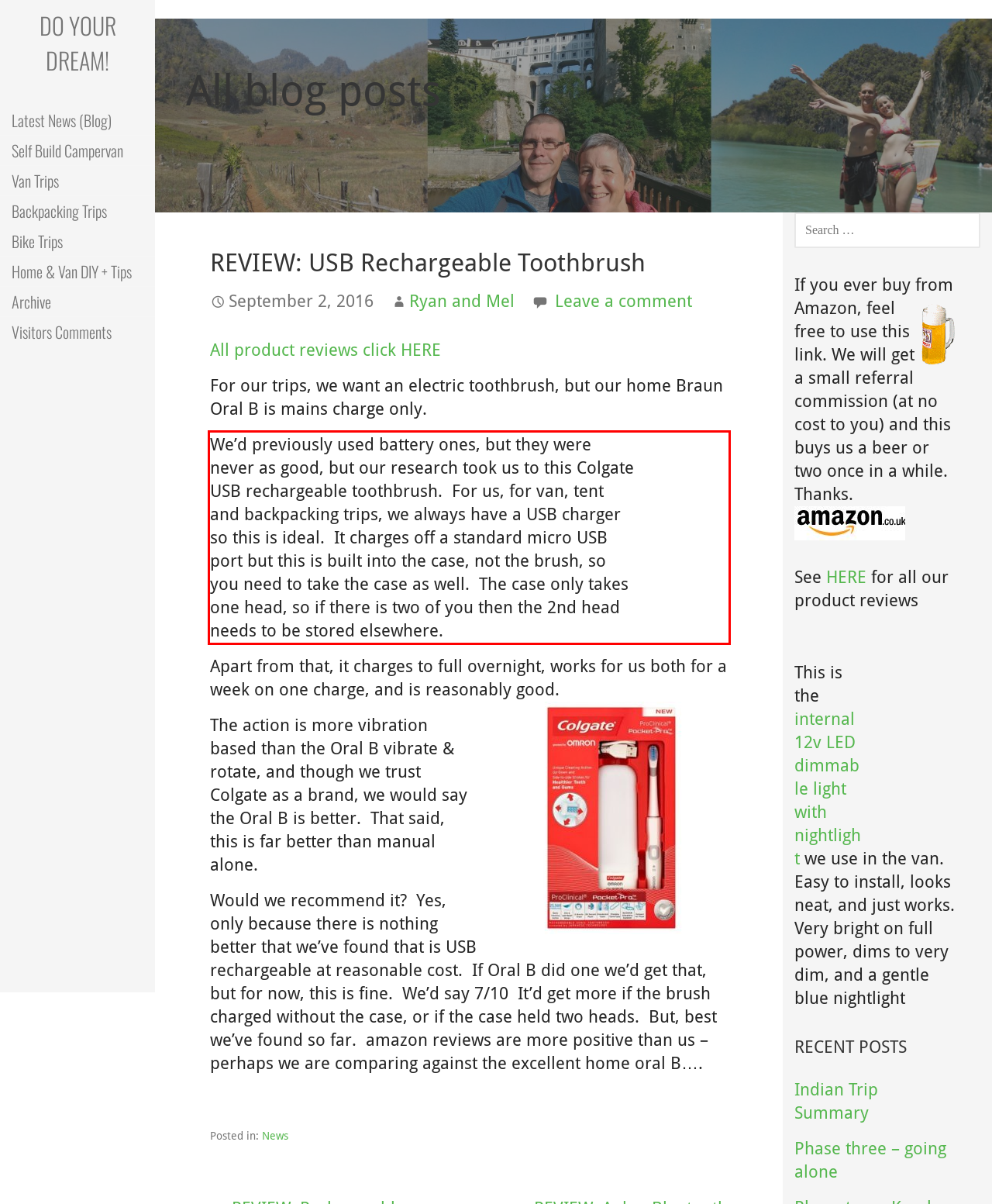Examine the webpage screenshot and use OCR to recognize and output the text within the red bounding box.

We’d previously used battery ones, but they were never as good, but our research took us to this Colgate USB rechargeable toothbrush. For us, for van, tent and backpacking trips, we always have a USB charger so this is ideal. It charges off a standard micro USB port but this is built into the case, not the brush, so you need to take the case as well. The case only takes one head, so if there is two of you then the 2nd head needs to be stored elsewhere.